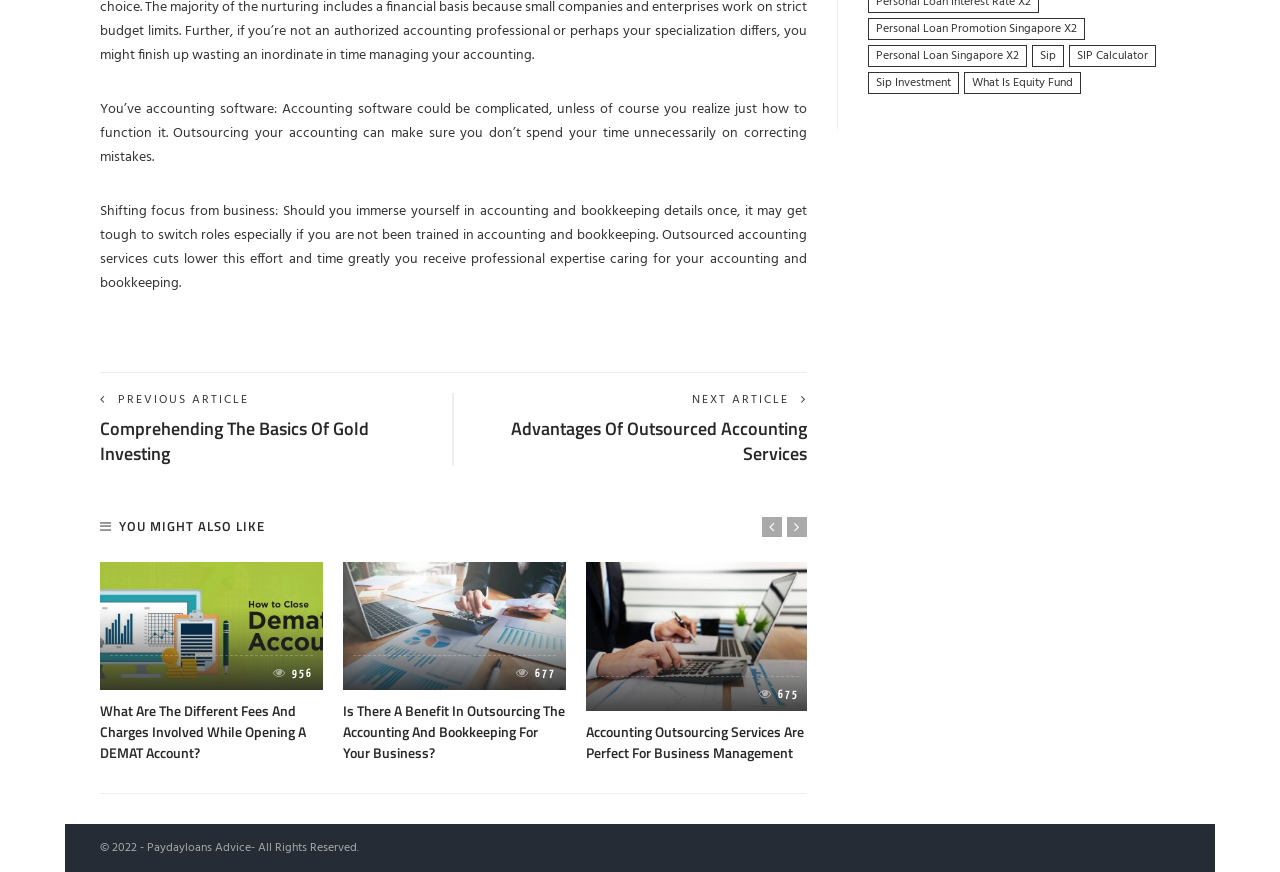Can you find the bounding box coordinates for the element to click on to achieve the instruction: "Learn about the best of the best in luxury travel"?

None